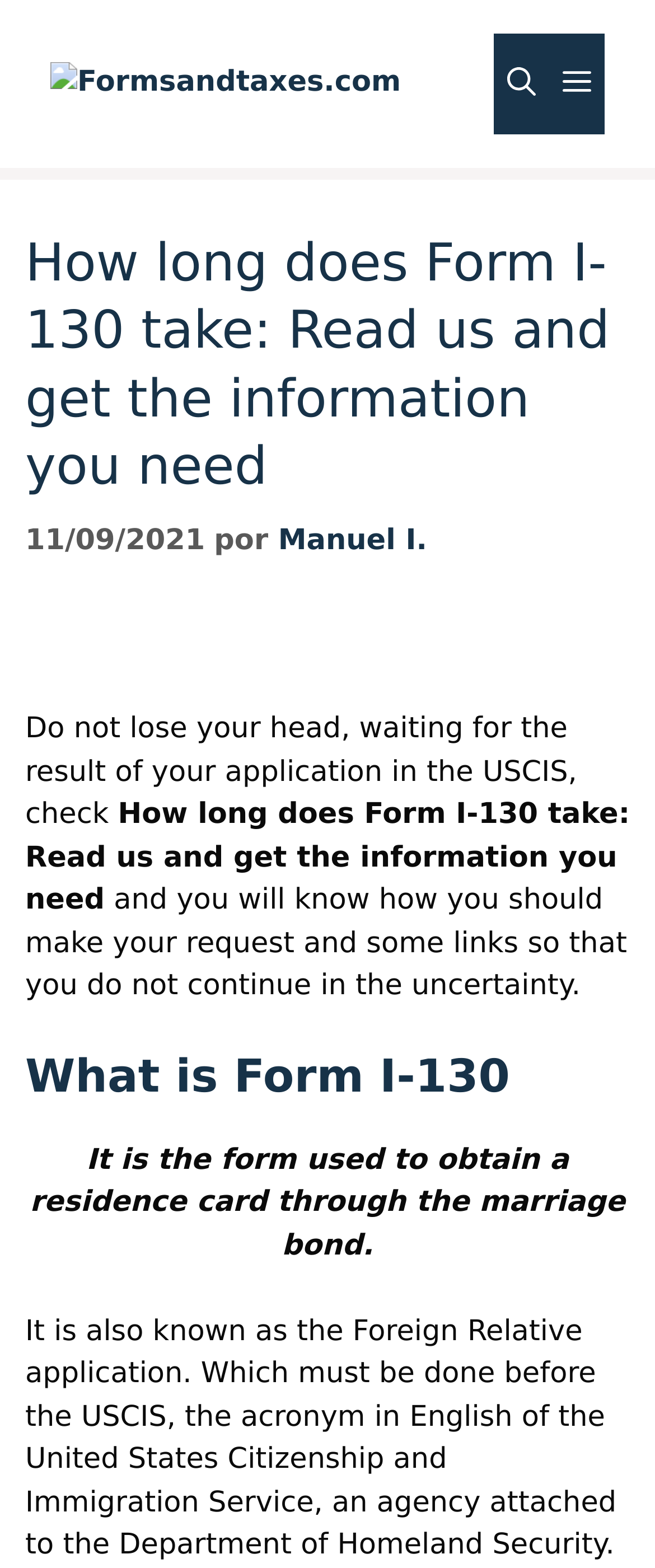Who wrote the article?
Refer to the image and provide a thorough answer to the question.

The author of the article is mentioned as Manuel I. in the webpage, specifically in the section with the timestamp 11/09/2021.